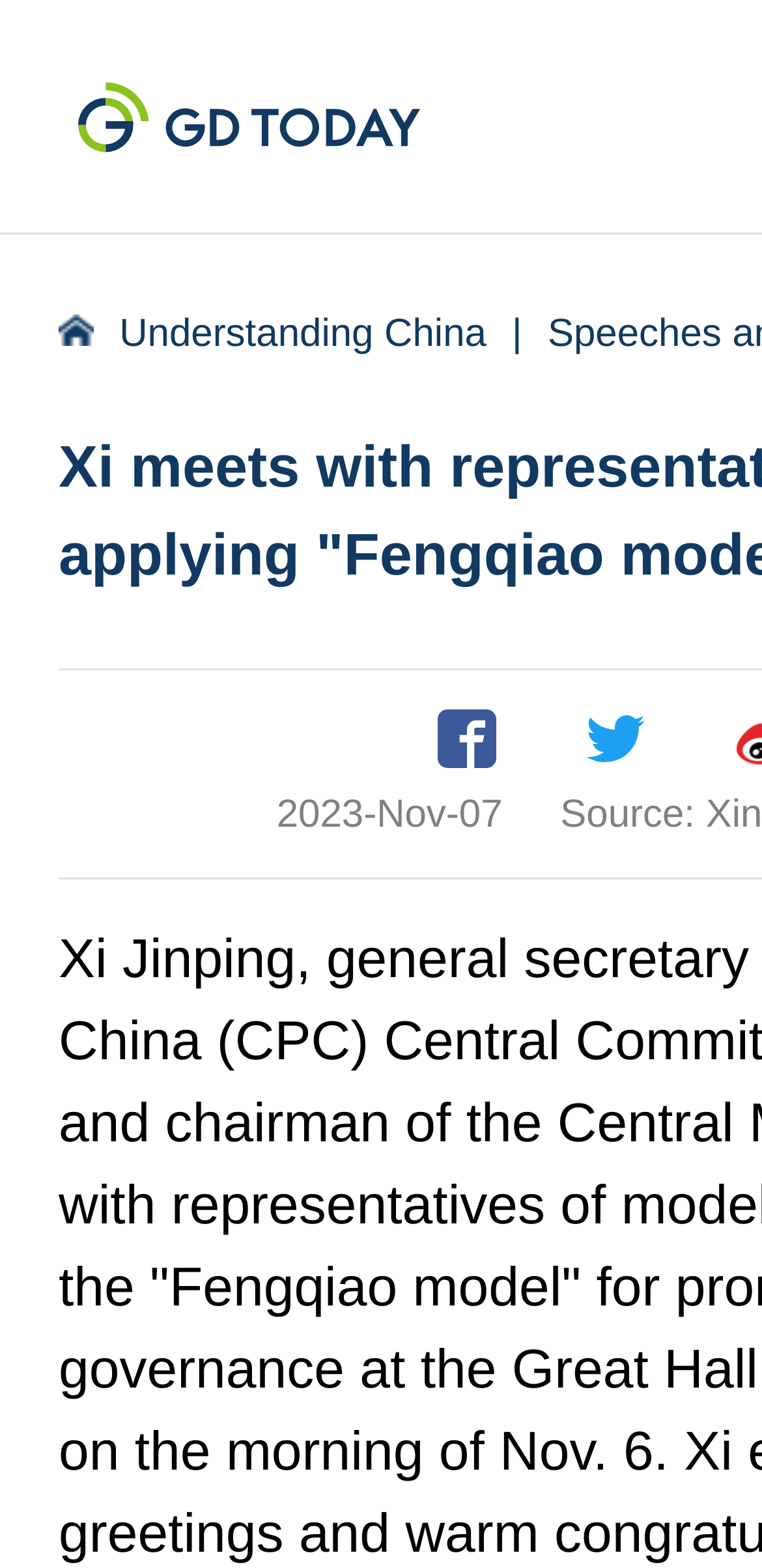Give a concise answer using one word or a phrase to the following question:
What is the position of the 'Understanding China' link on the webpage?

Top-left